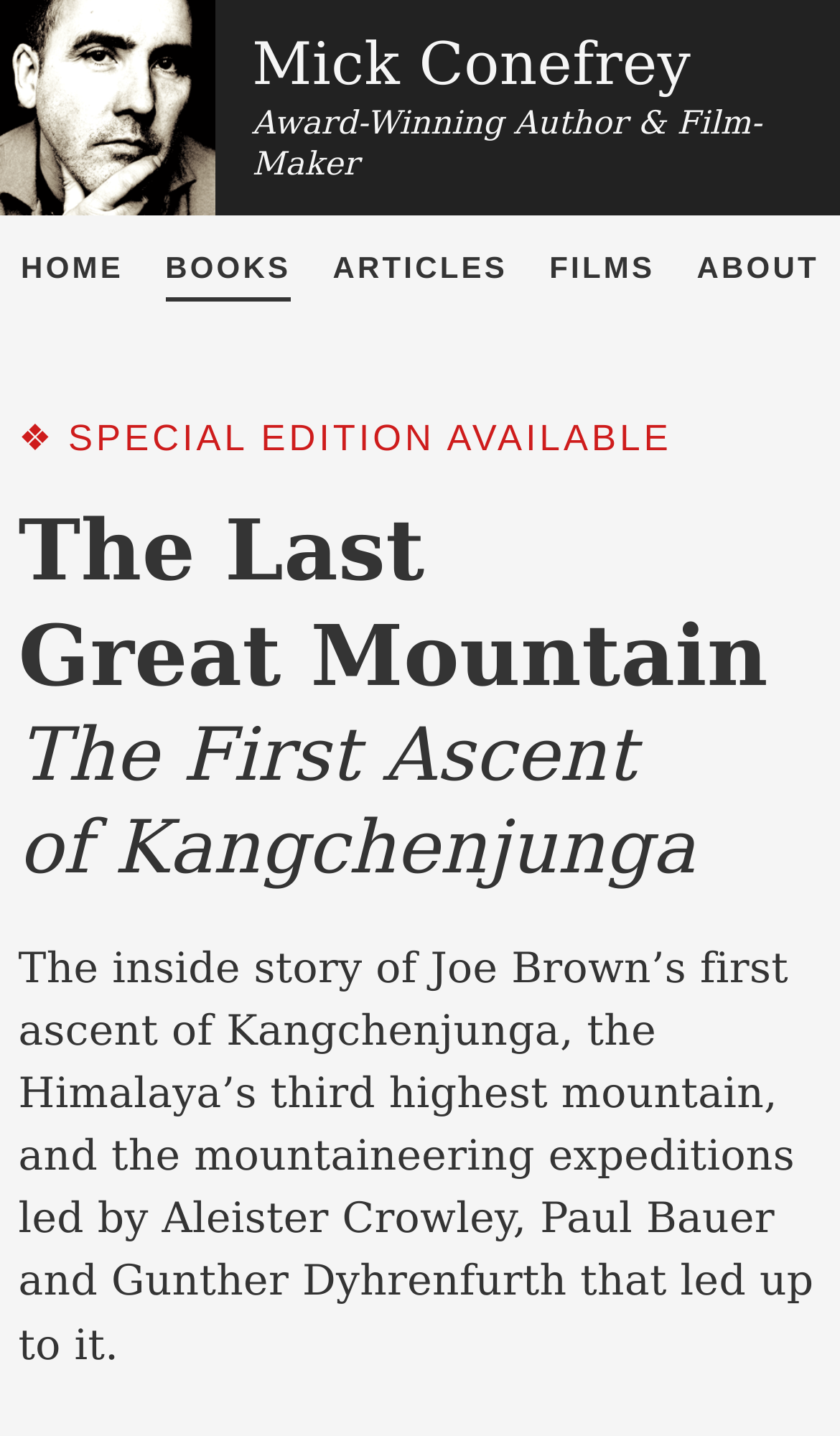Please specify the bounding box coordinates in the format (top-left x, top-left y, bottom-right x, bottom-right y), with values ranging from 0 to 1. Identify the bounding box for the UI component described as follows: Special Edition Available

[0.081, 0.291, 0.8, 0.319]